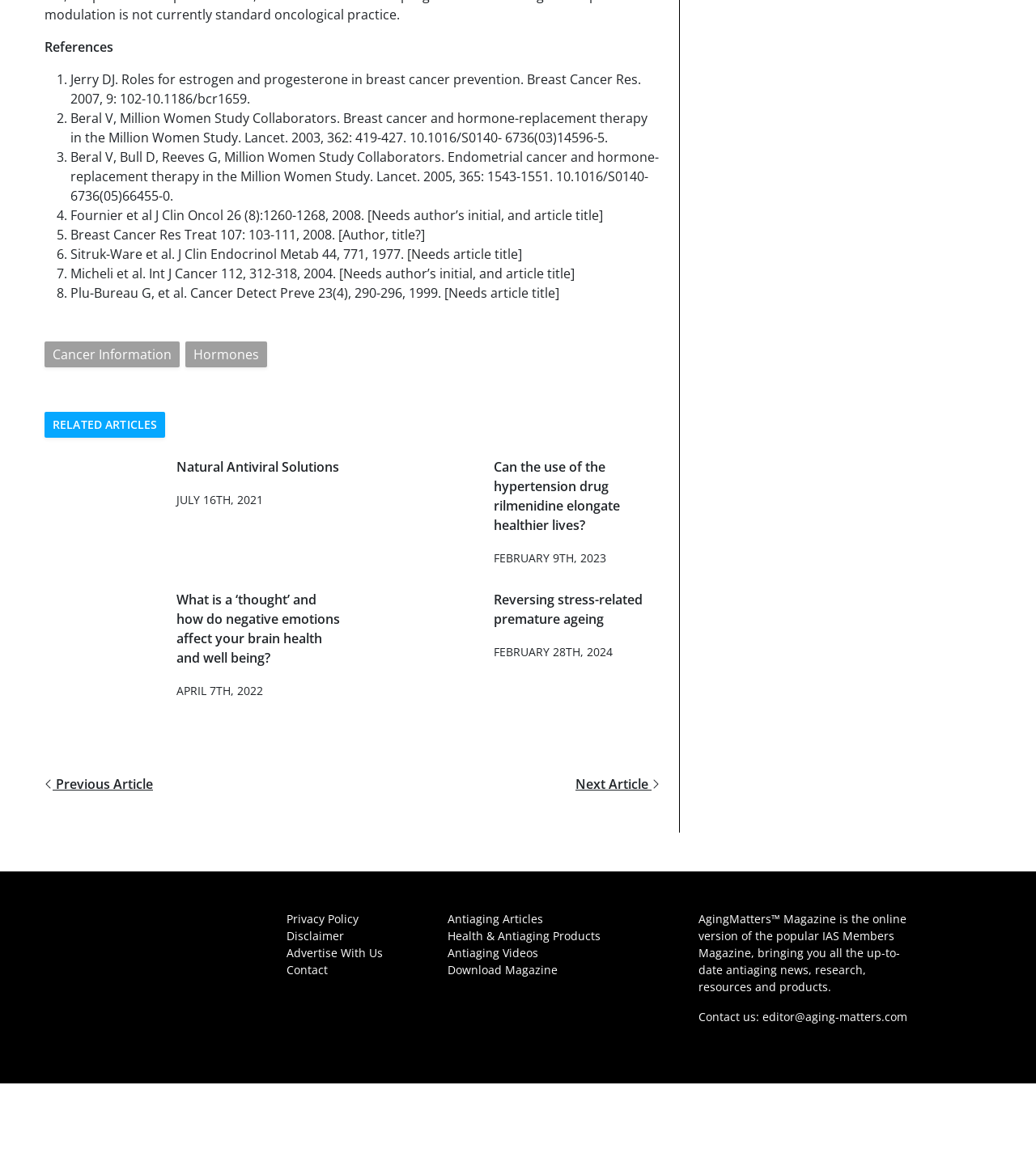Please identify the bounding box coordinates of the element's region that I should click in order to complete the following instruction: "Search for something". The bounding box coordinates consist of four float numbers between 0 and 1, i.e., [left, top, right, bottom].

None